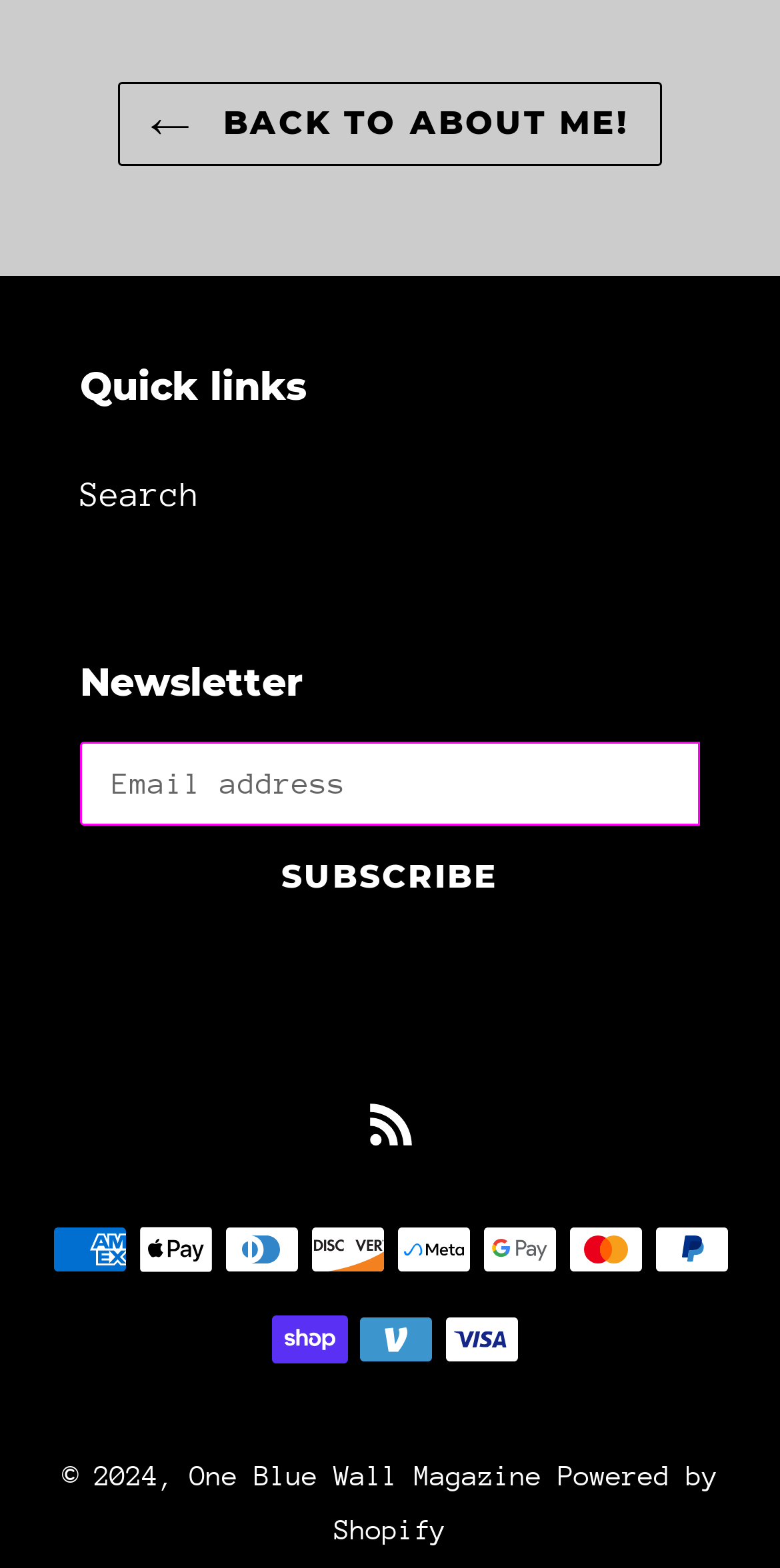Identify the coordinates of the bounding box for the element described below: "Search". Return the coordinates as four float numbers between 0 and 1: [left, top, right, bottom].

[0.103, 0.303, 0.256, 0.327]